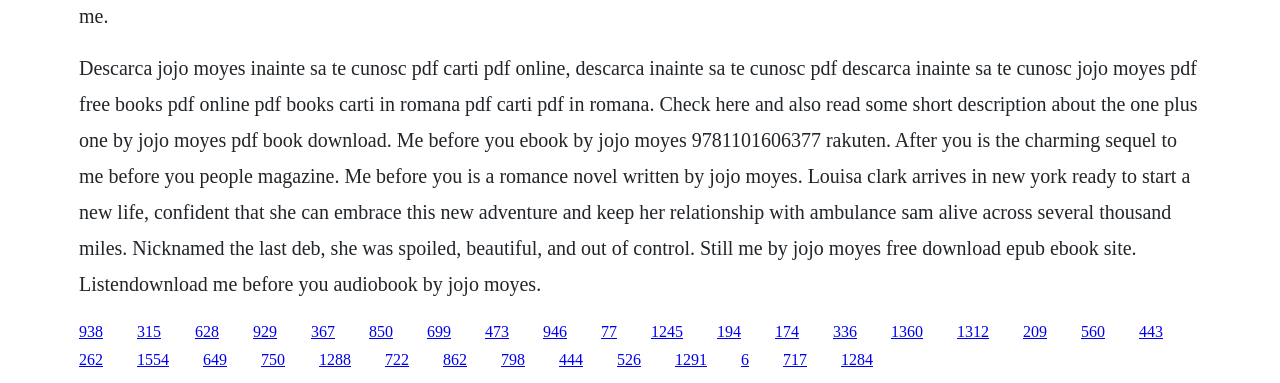Are there any audiobook links present on this webpage?
From the image, respond with a single word or phrase.

Yes